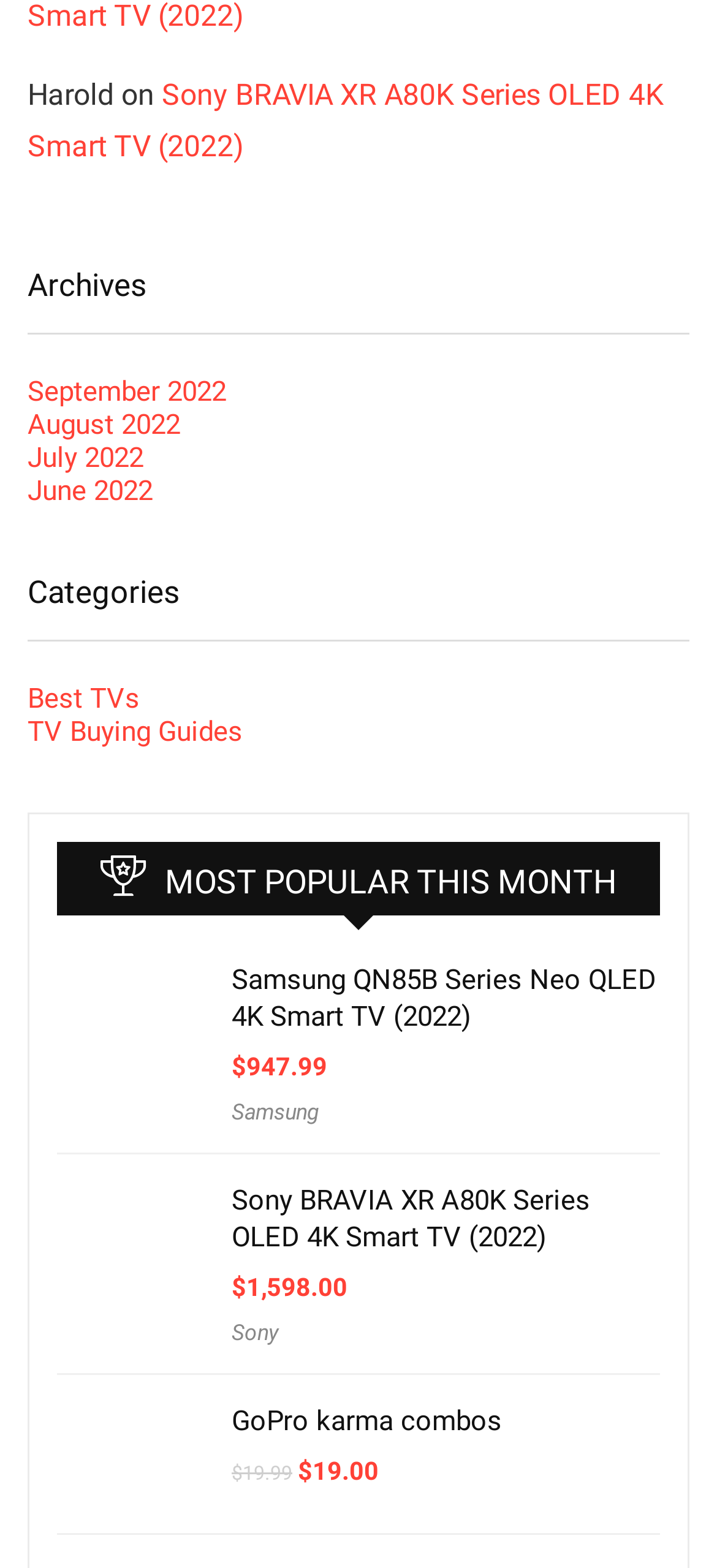Locate the bounding box coordinates of the clickable area to execute the instruction: "Read more about GoPro karma combos". Provide the coordinates as four float numbers between 0 and 1, represented as [left, top, right, bottom].

[0.323, 0.896, 0.7, 0.917]